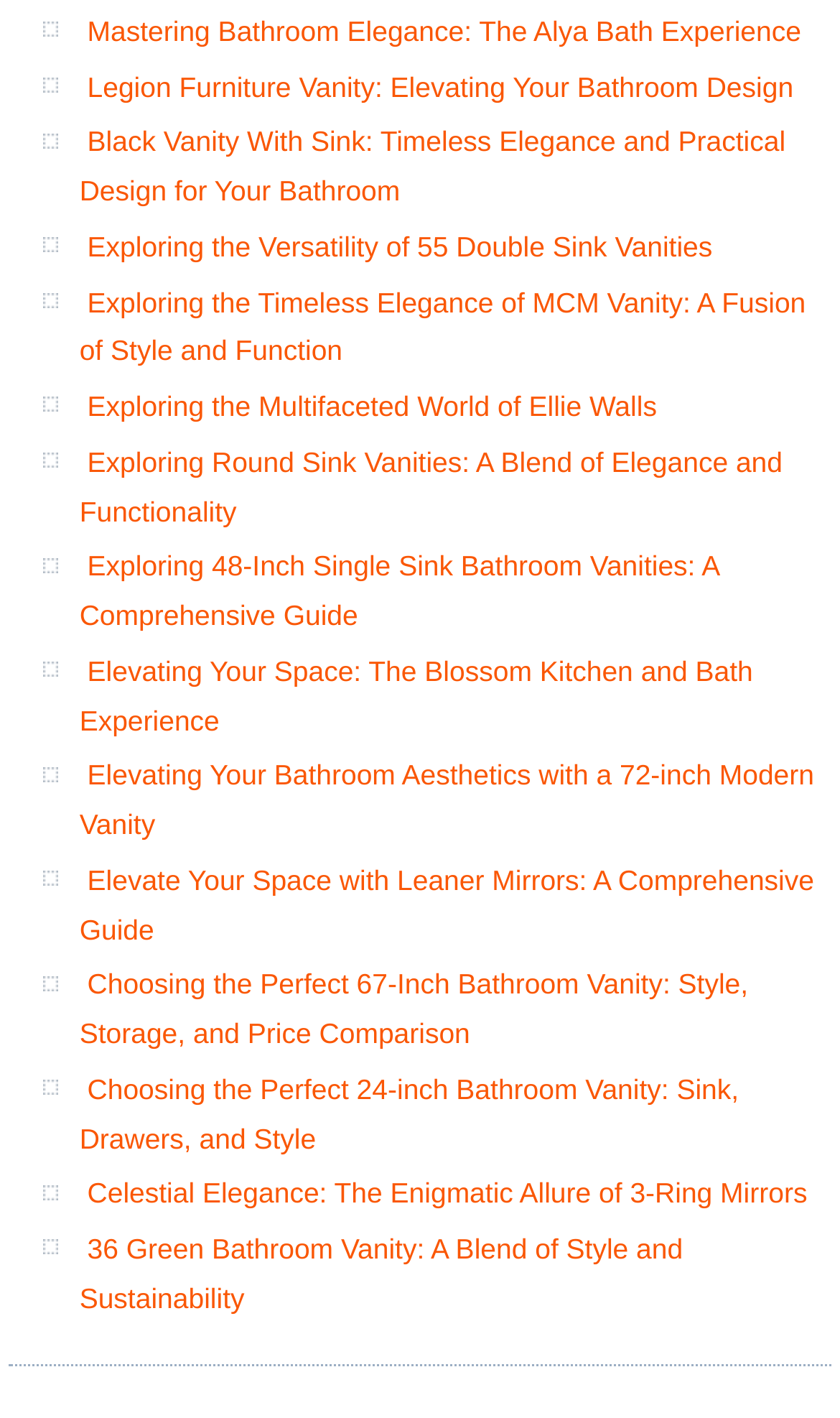Identify the bounding box coordinates for the element that needs to be clicked to fulfill this instruction: "Explore Mastering Bathroom Elegance". Provide the coordinates in the format of four float numbers between 0 and 1: [left, top, right, bottom].

[0.104, 0.011, 0.954, 0.033]